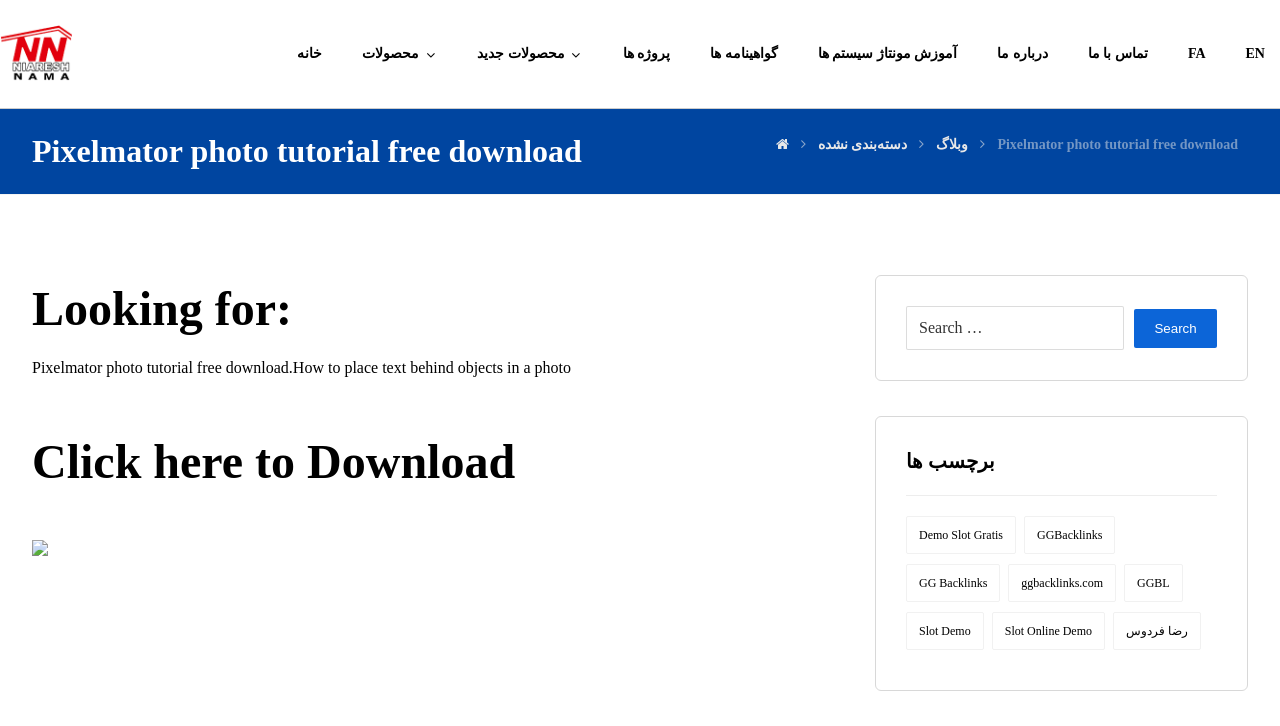What is the main topic of this webpage?
Could you answer the question in a detailed manner, providing as much information as possible?

The main topic of this webpage is Pixelmator photo tutorial, which can be inferred from the heading 'Pixelmator photo tutorial free download' and the content of the webpage.